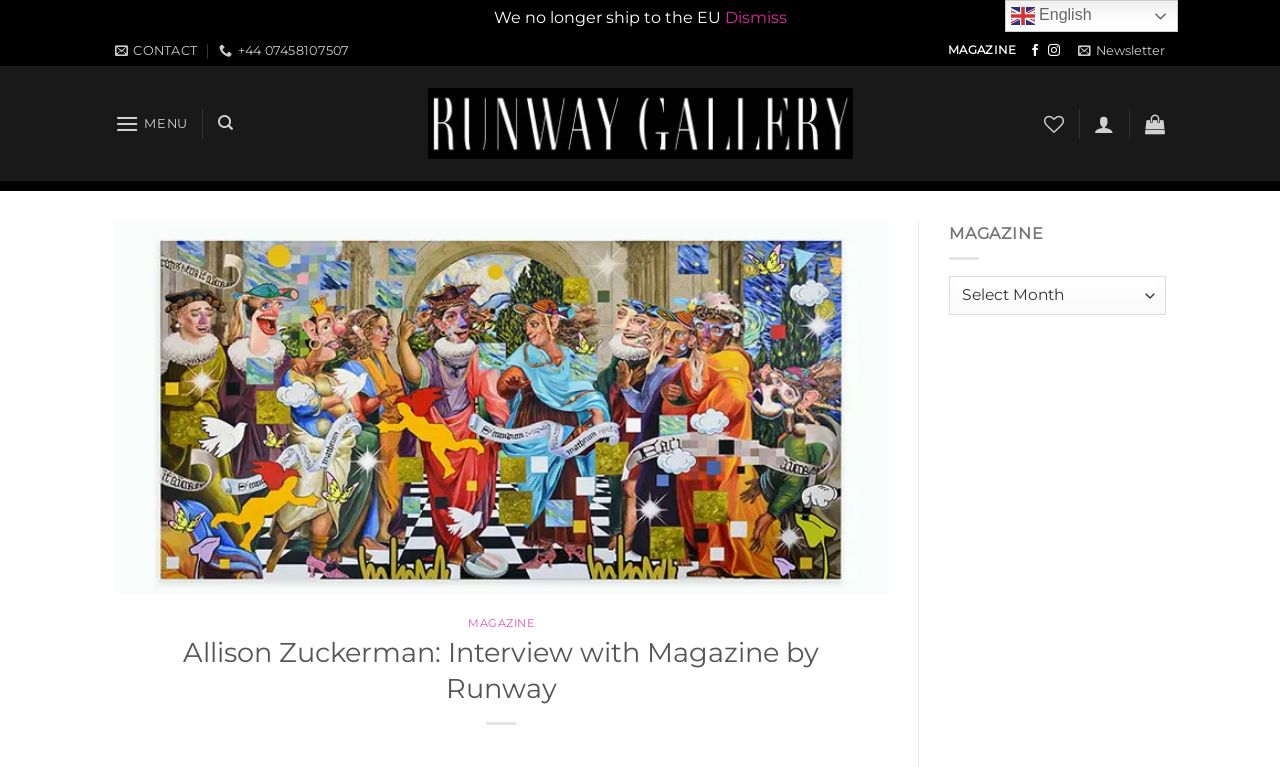Your task is to find and give the main heading text of the webpage.

Allison Zuckerman: Interview with Magazine by Runway